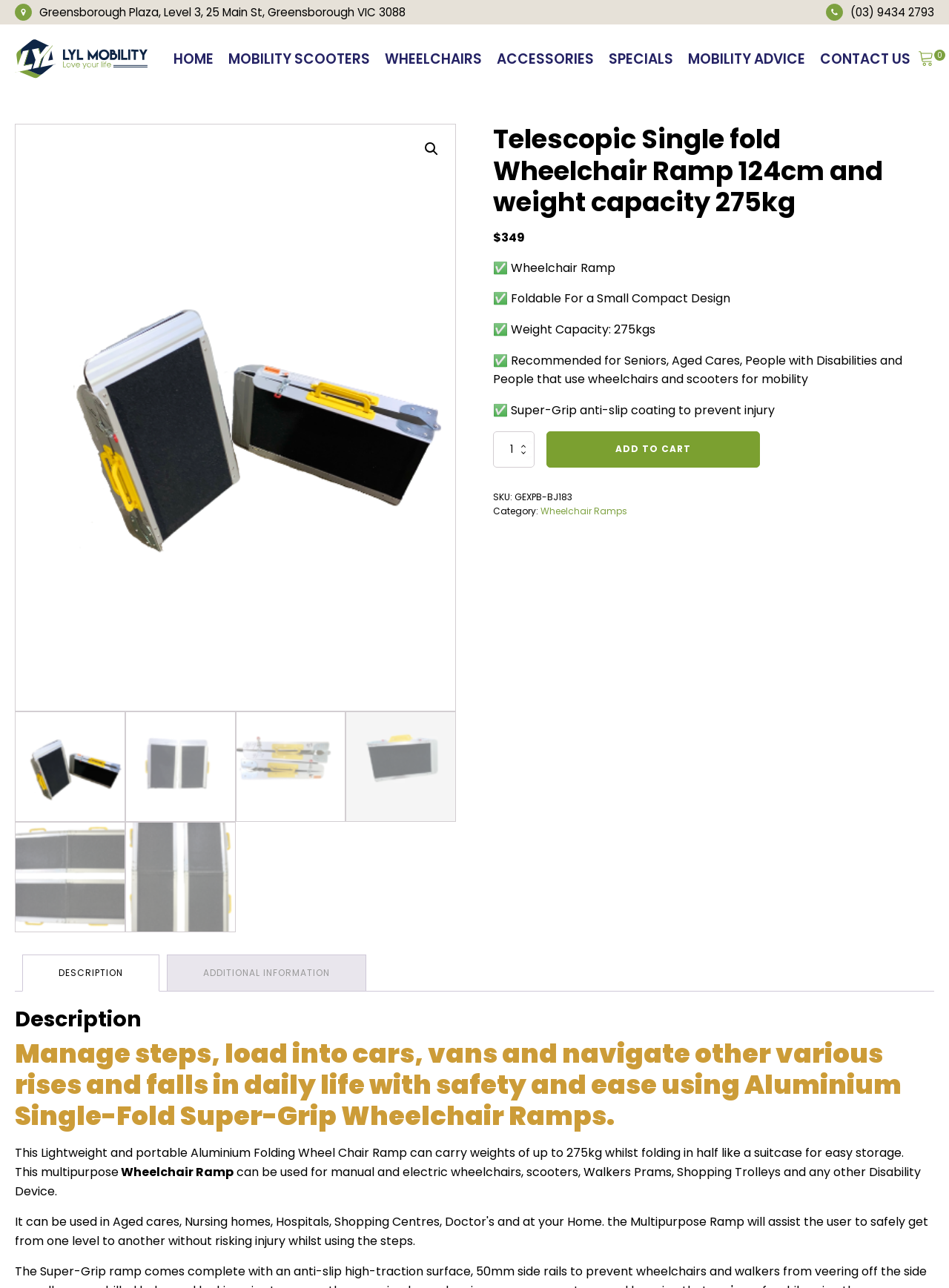Please identify the bounding box coordinates of the area that needs to be clicked to follow this instruction: "Contact us".

[0.856, 0.035, 0.967, 0.057]